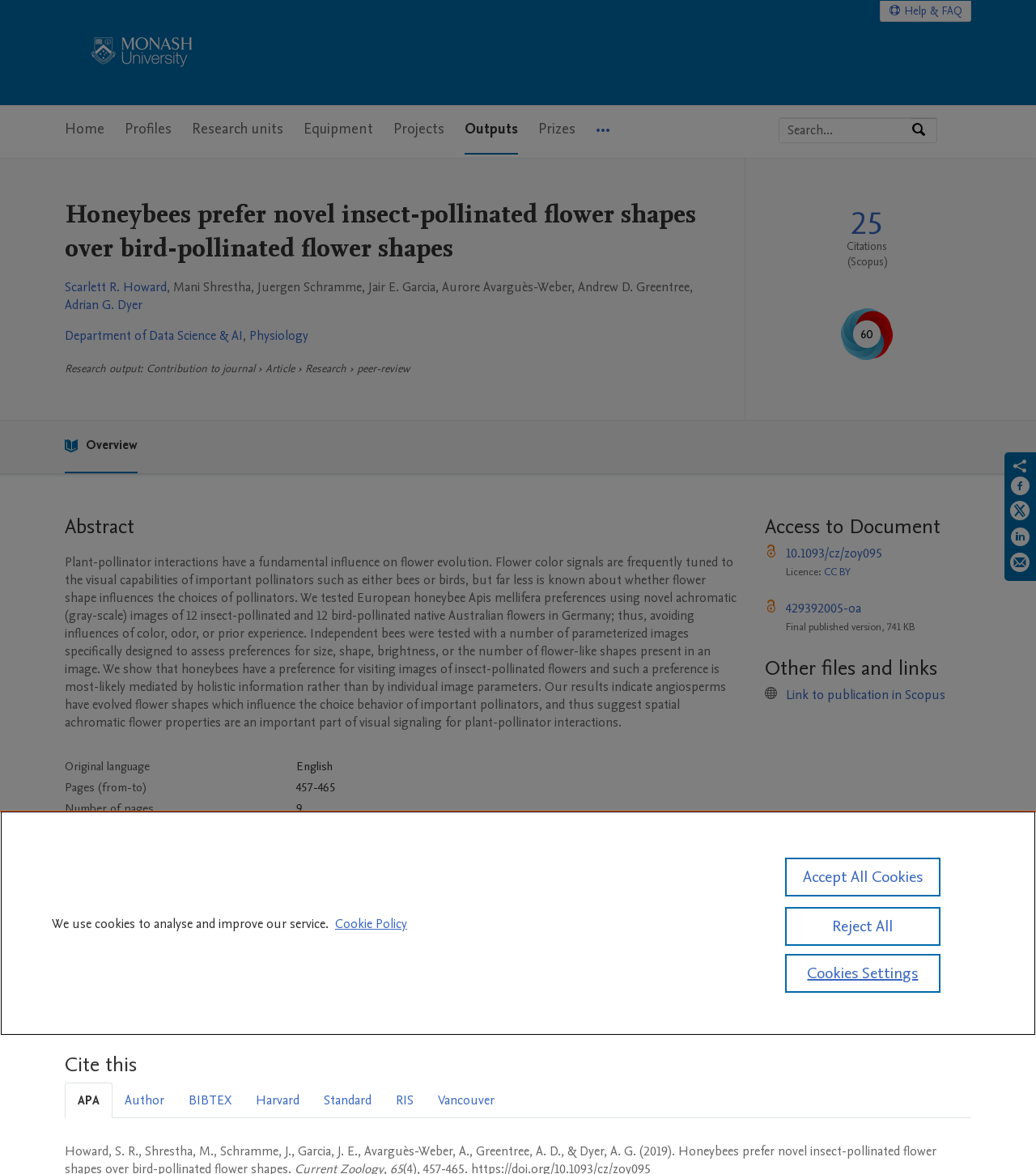Create a detailed narrative of the webpage’s visual and textual elements.

This webpage is about a research article titled "Honeybees prefer novel insect-pollinated flower shapes over bird-pollinated flower shapes" from Monash University. At the top, there is a navigation menu with links to the university's home page, profiles, research units, equipment, projects, outputs, prizes, and more. Below the navigation menu, there is a search bar where users can search by expertise, name, or affiliation.

The main content of the webpage is divided into several sections. The first section displays the article's title, authors, and affiliations. The authors' names are linked, suggesting that they may have profiles or other associated content on the website.

The next section provides information about the research output, including the type of contribution, journal, and publication metrics. There is a link to the source of the publication metrics, Scopus, which shows 25 citations. Additionally, there is an altmetric score of 60, represented by an image.

Following this section is an abstract of the research article, which discusses the preferences of European honeybees for visiting images of insect-pollinated flowers. The abstract is a lengthy text block that summarizes the research findings.

Below the abstract, there is a table with details about the article, including the original language, pages, number of pages, journal, volume, issue number, and publication status.

The next section is headed "Keywords" and lists several relevant terms, including angiosperm, Apis mellifera, bird-pollinated, flower, insect-pollinated, and pollinator.

The final sections of the webpage provide access to the document, including a link to the article's DOI, a licence statement indicating that the content is available under a CC BY licence, and links to other files and related publications.